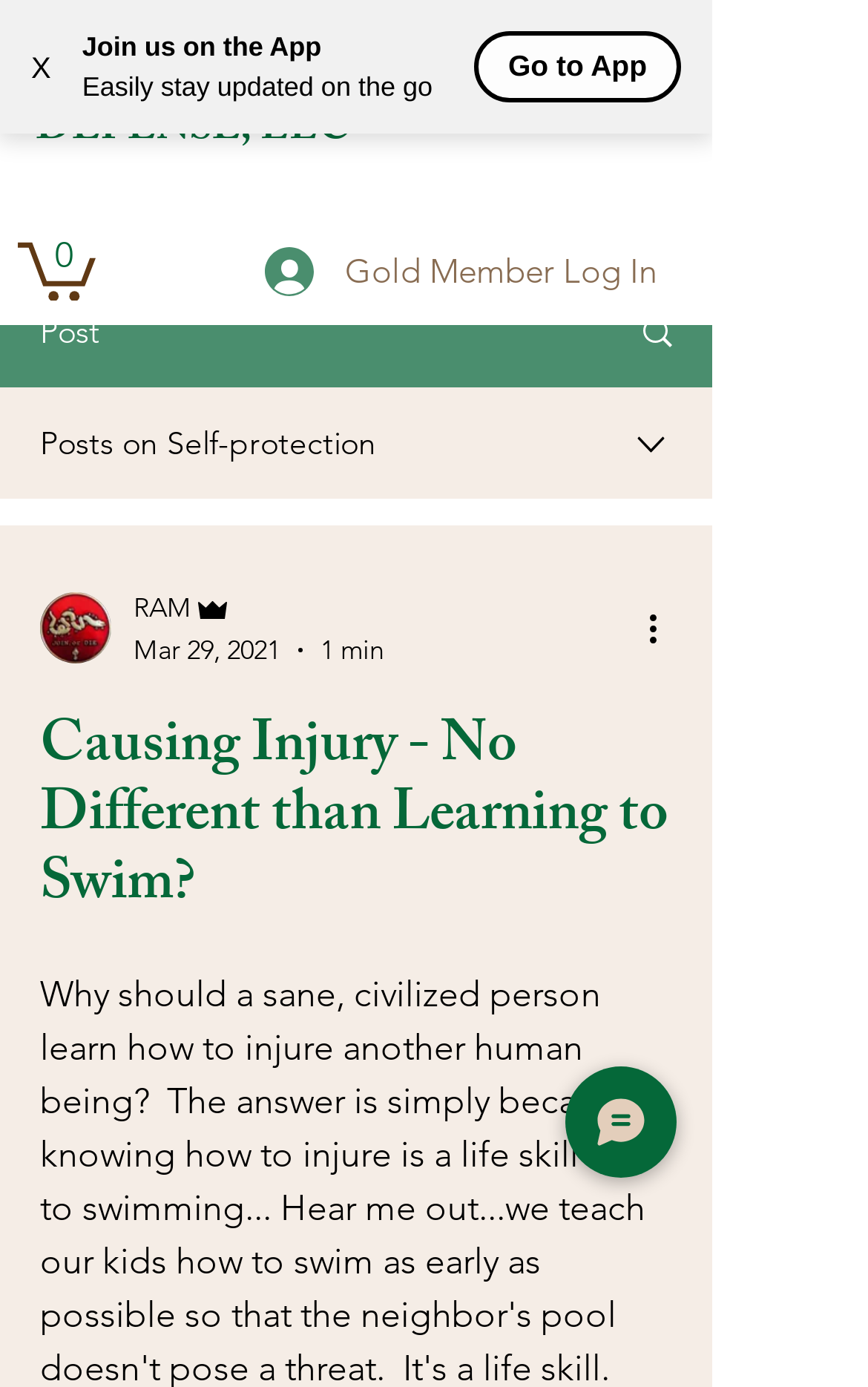Please identify the bounding box coordinates of the clickable region that I should interact with to perform the following instruction: "Join the app". The coordinates should be expressed as four float numbers between 0 and 1, i.e., [left, top, right, bottom].

[0.095, 0.022, 0.37, 0.045]